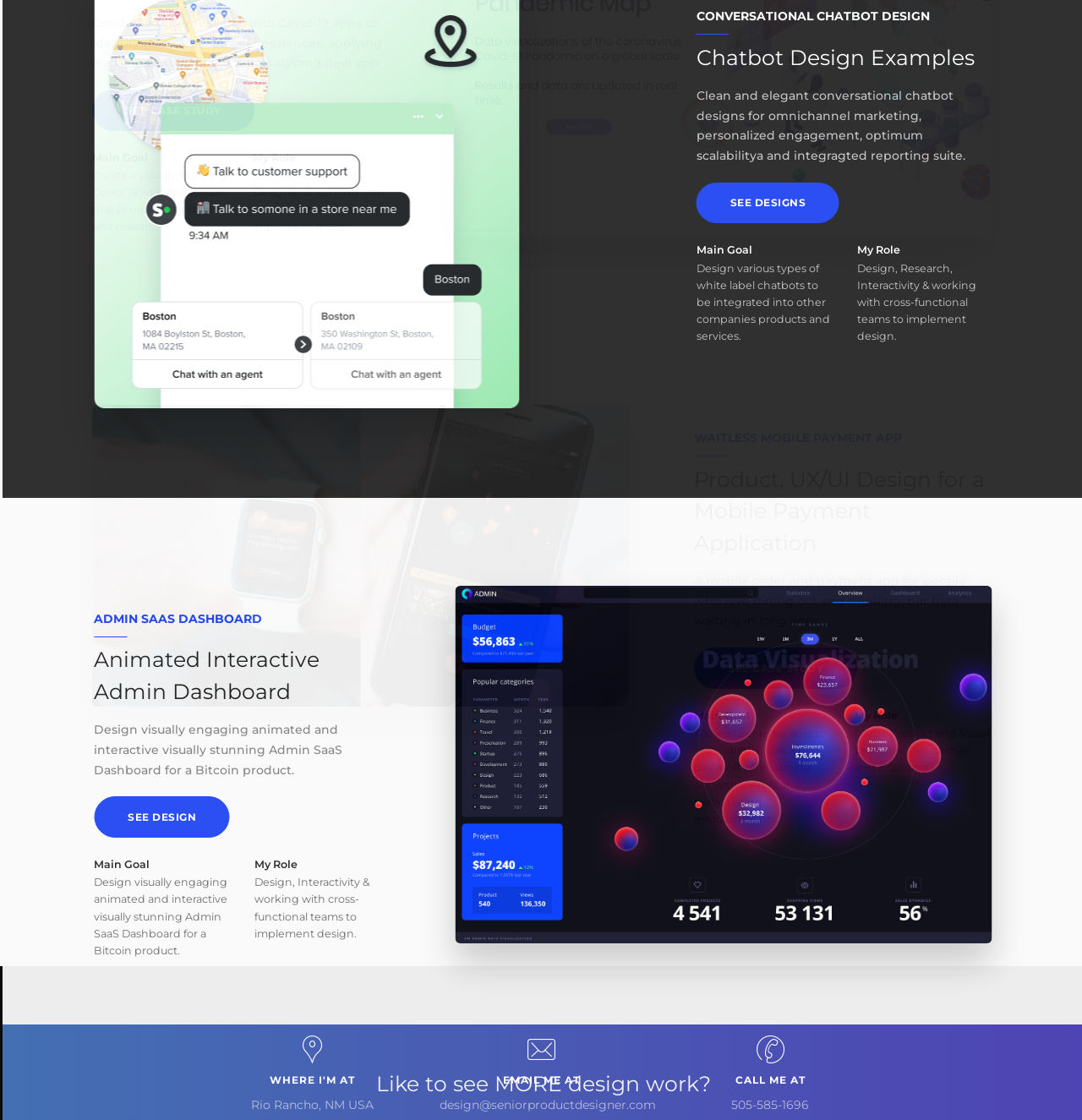Where is the designer located?
Look at the webpage screenshot and answer the question with a detailed explanation.

I found the answer by looking at the section with the heading 'WHERE I'M AT' and the link 'Rio Rancho, NM USA' at the bottom of the webpage. This section provides information about the designer's location.